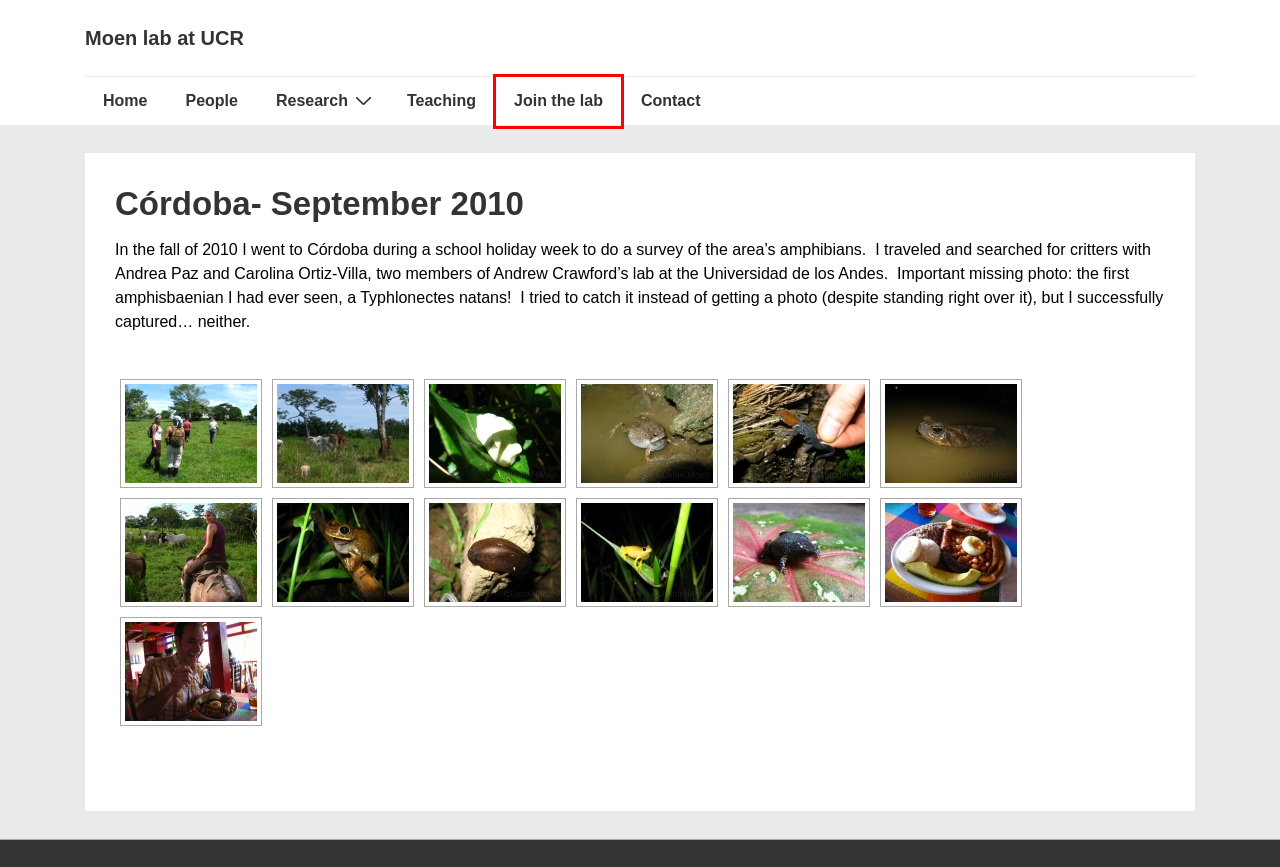Take a look at the provided webpage screenshot featuring a red bounding box around an element. Select the most appropriate webpage description for the page that loads after clicking on the element inside the red bounding box. Here are the candidates:
A. Moen lab at UCR
B. Contact – Moen lab at UCR
C. Teaching – Moen lab at UCR
D. Publications – Moen lab at UCR
E. Research – Moen lab at UCR
F. Data analysis code – Moen lab at UCR
G. People – Moen lab at UCR
H. Join the lab – Moen lab at UCR

H